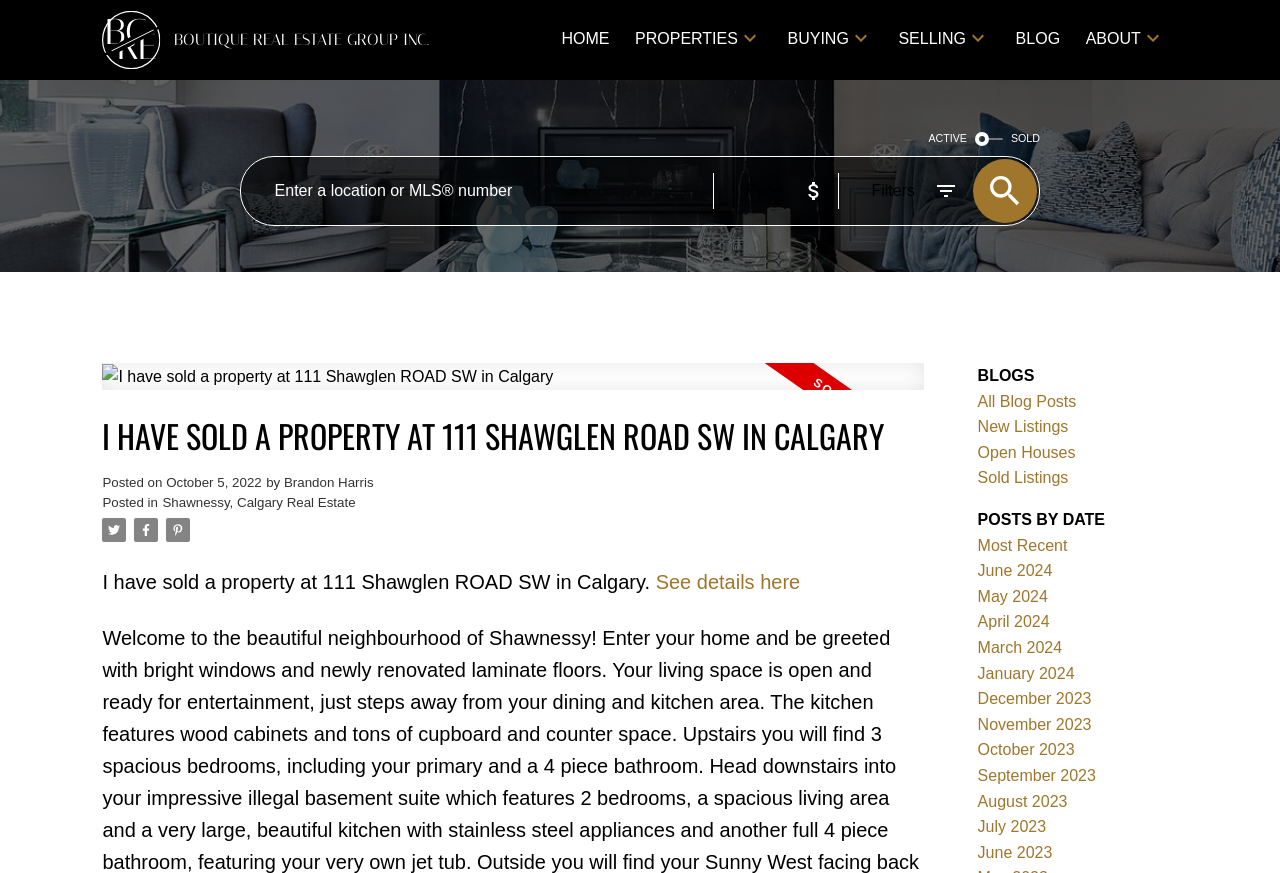Give a detailed account of the webpage, highlighting key information.

This webpage appears to be a real estate agent's website, specifically a blog post about a sold property. At the top, there is a navigation menu with links to "HOME", "PROPERTIES", "BUYING", "SELLING", "BLOG", and "ABOUT". Below the navigation menu, there are two tabs labeled "ACTIVE" and "SOLD". 

A search bar is located on the left side of the page, allowing users to enter a location or MLS number. On the right side of the search bar, there are three labels: "Price", "Filters", and a button with an image. 

The main content of the page is a blog post titled "I HAVE SOLD A PROPERTY AT 111 SHAWGLEN ROAD SW IN CALGARY". The post includes the date "October 5, 2022", and the author's name, "Brandon Harris". Below the title, there is a link to "Shawnessy, Calgary Real Estate". 

The blog post itself is a brief announcement of the sold property, with a link to "See details here". There are three social media links on the left side of the post, each with an image. 

On the right side of the page, there is a section titled "BLOGS" with links to "All Blog Posts", "New Listings", "Open Houses", and "Sold Listings". Below this section, there is a list of posts by date, with links to various months from June 2024 to July 2023.